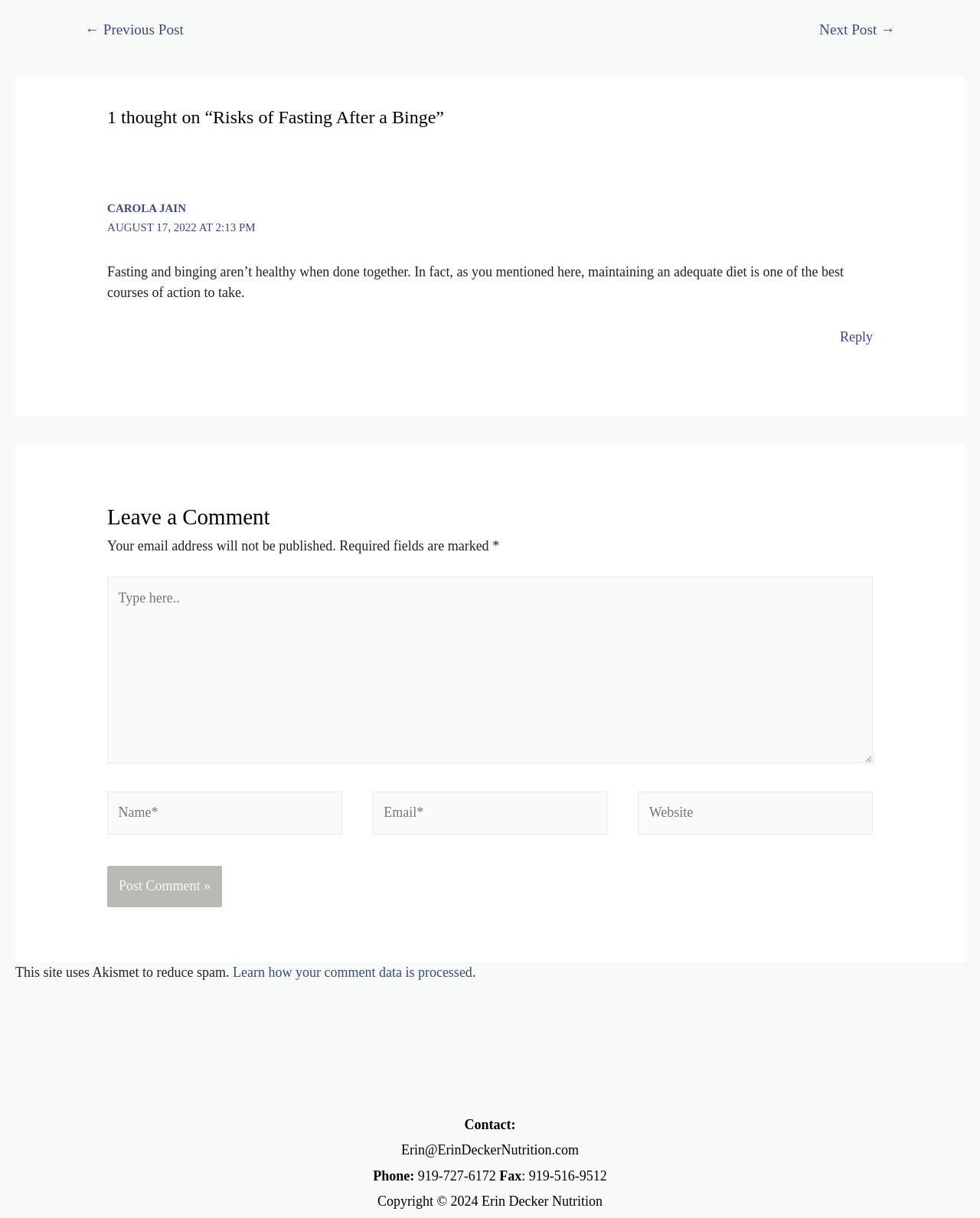Identify the coordinates of the bounding box for the element described below: "Next Post →". Return the coordinates as four float numbers between 0 and 1: [left, top, right, bottom].

[0.813, 0.011, 0.936, 0.039]